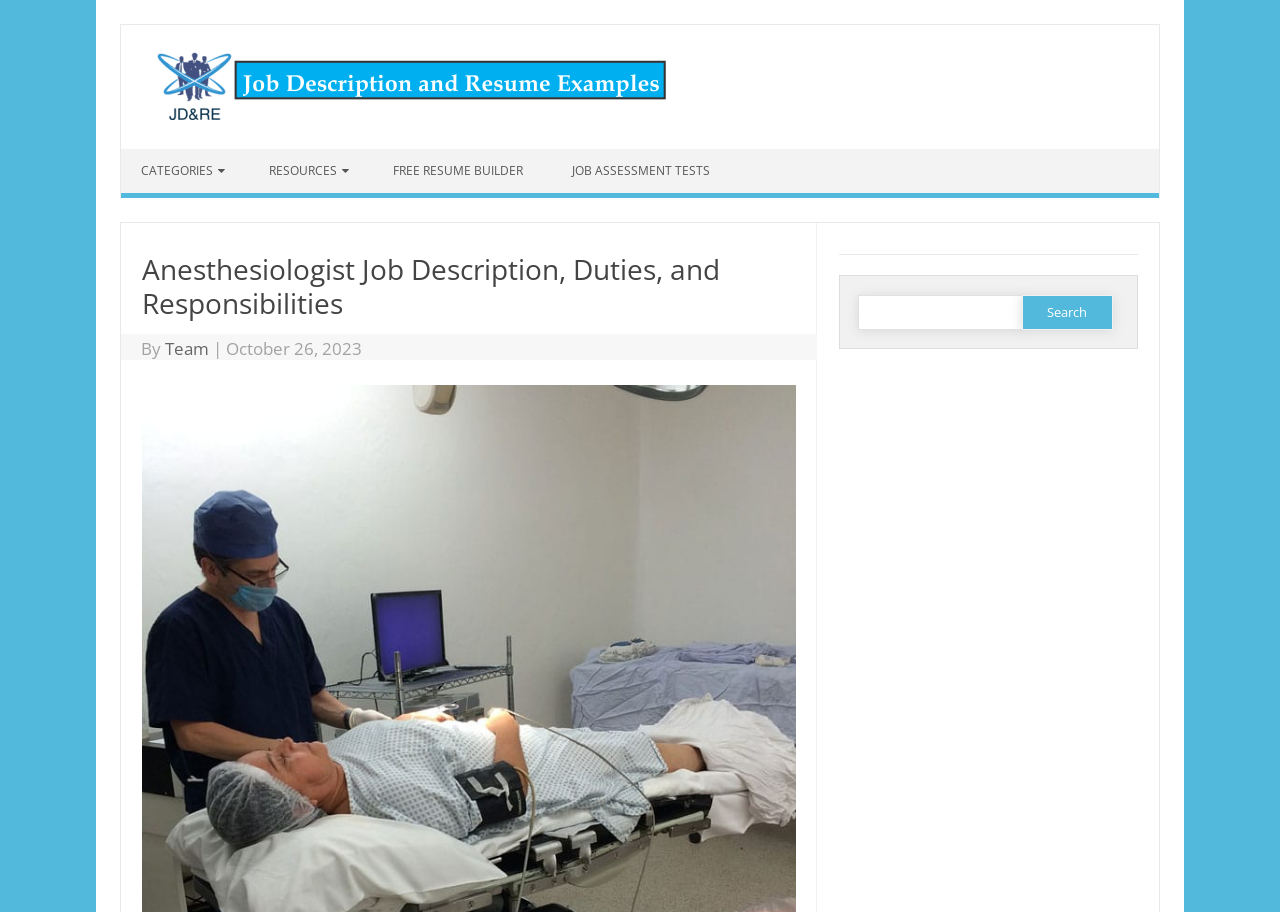Determine the coordinates of the bounding box that should be clicked to complete the instruction: "Click on the 'JOB ASSESSMENT TESTS' link". The coordinates should be represented by four float numbers between 0 and 1: [left, top, right, bottom].

[0.431, 0.163, 0.574, 0.212]